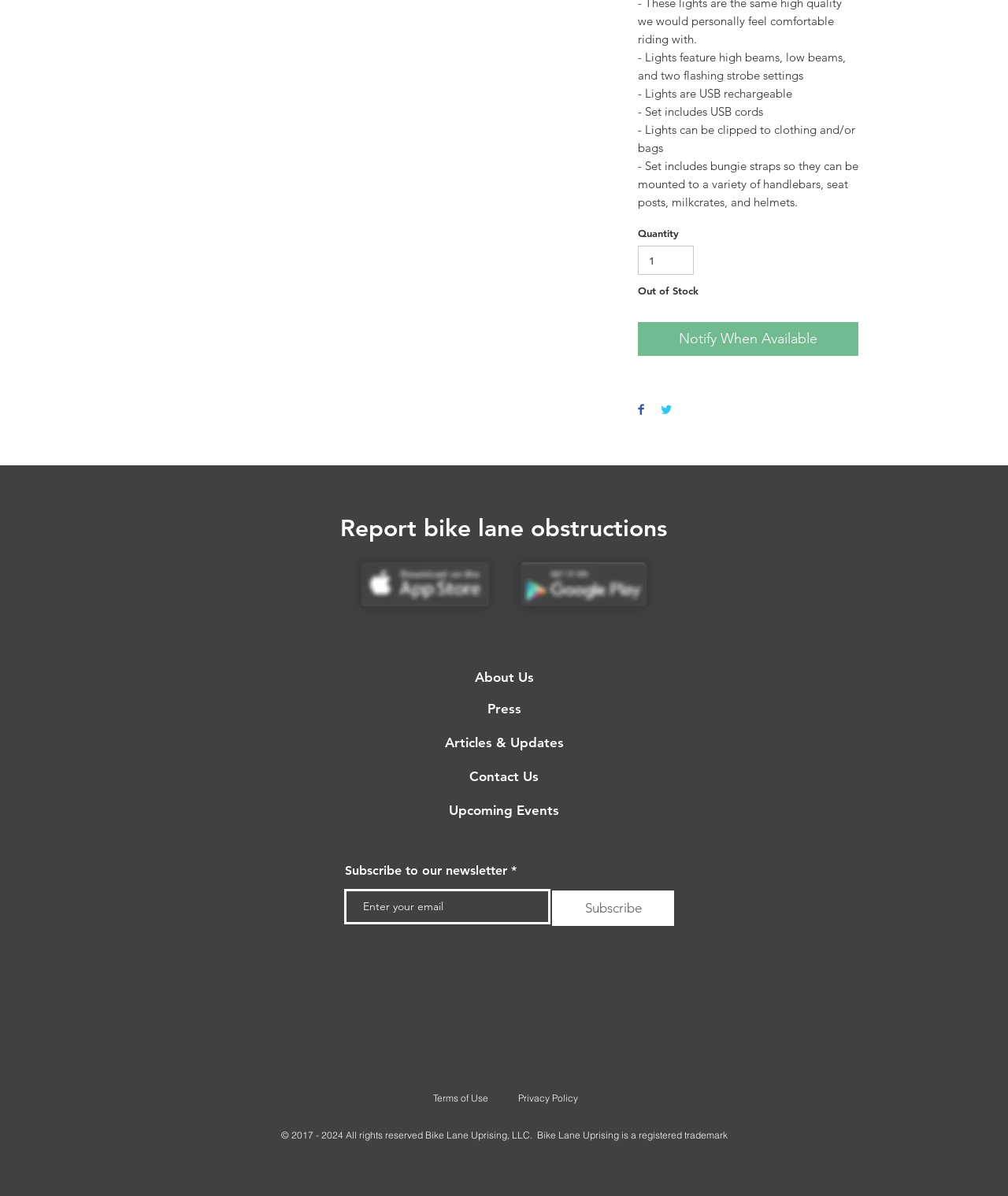Find the bounding box coordinates of the clickable region needed to perform the following instruction: "Notify when the product is available". The coordinates should be provided as four float numbers between 0 and 1, i.e., [left, top, right, bottom].

[0.633, 0.27, 0.852, 0.298]